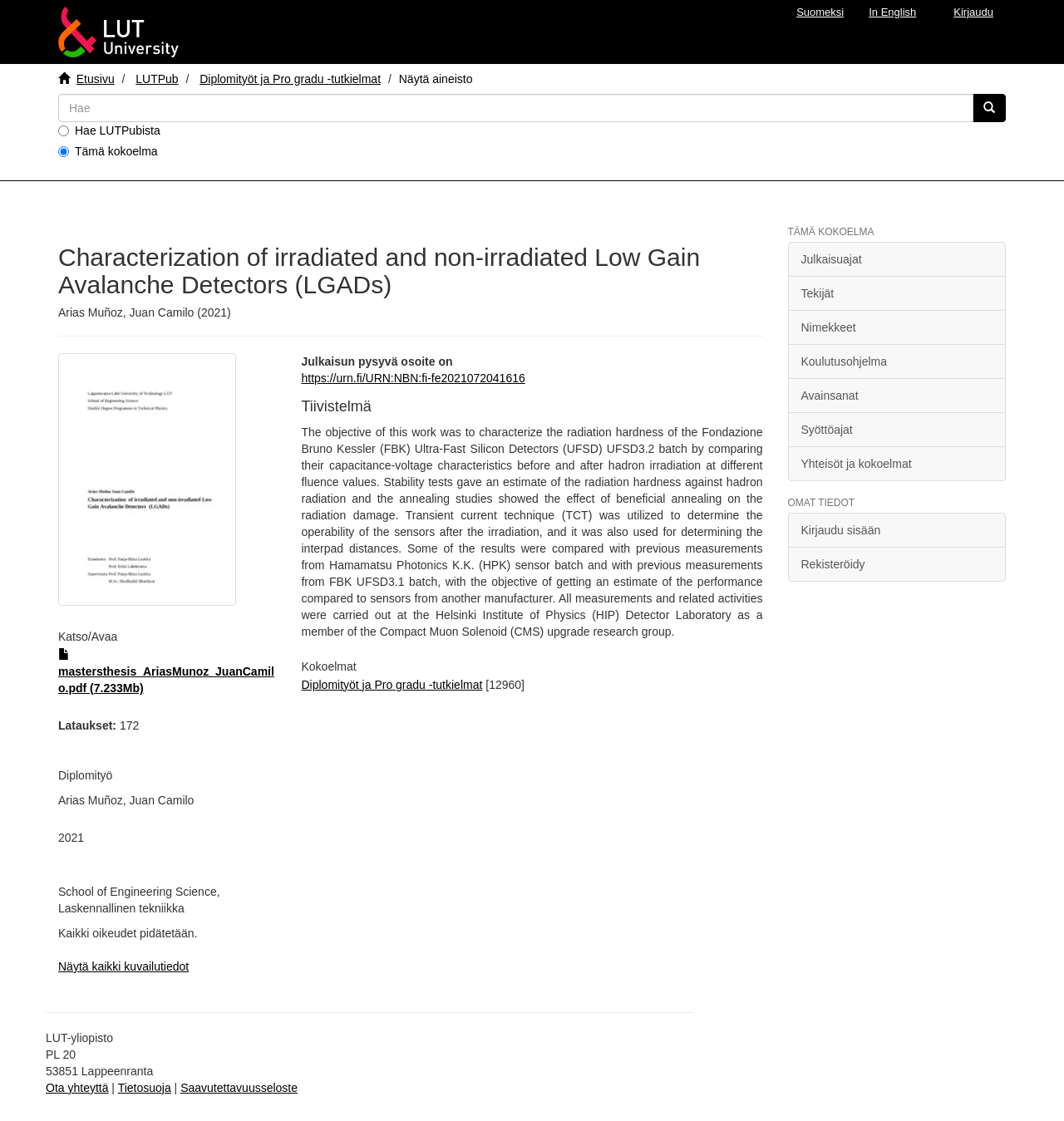Locate the bounding box of the UI element based on this description: "LUTPub". Provide four float numbers between 0 and 1 as [left, top, right, bottom].

[0.128, 0.064, 0.168, 0.076]